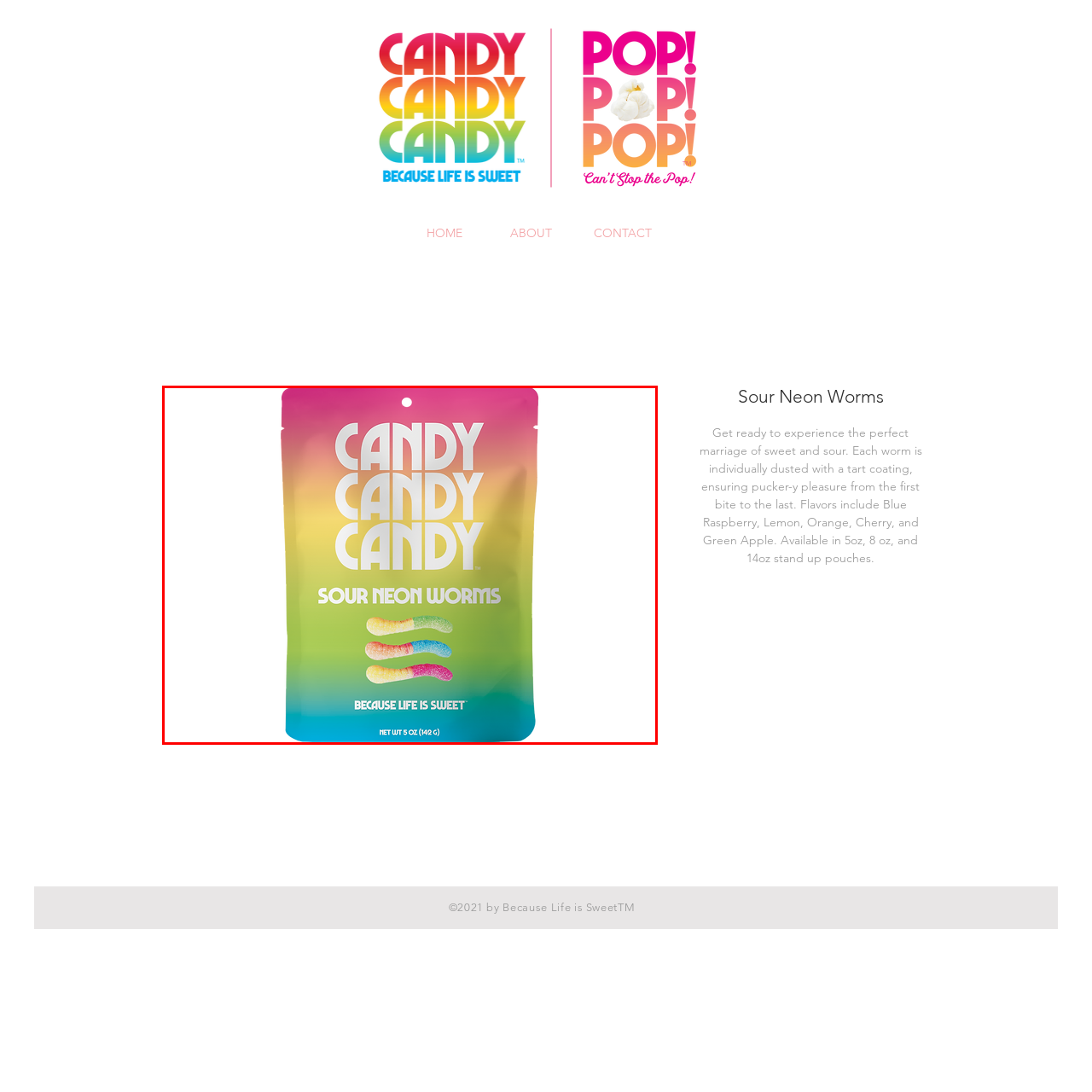What is the color of the font used for 'CANDY CANDY CANDY'?
Concentrate on the image bordered by the red bounding box and offer a comprehensive response based on the image details.

The font used for 'CANDY CANDY CANDY' is bold and white, drawing attention to the delightful nature of the product.